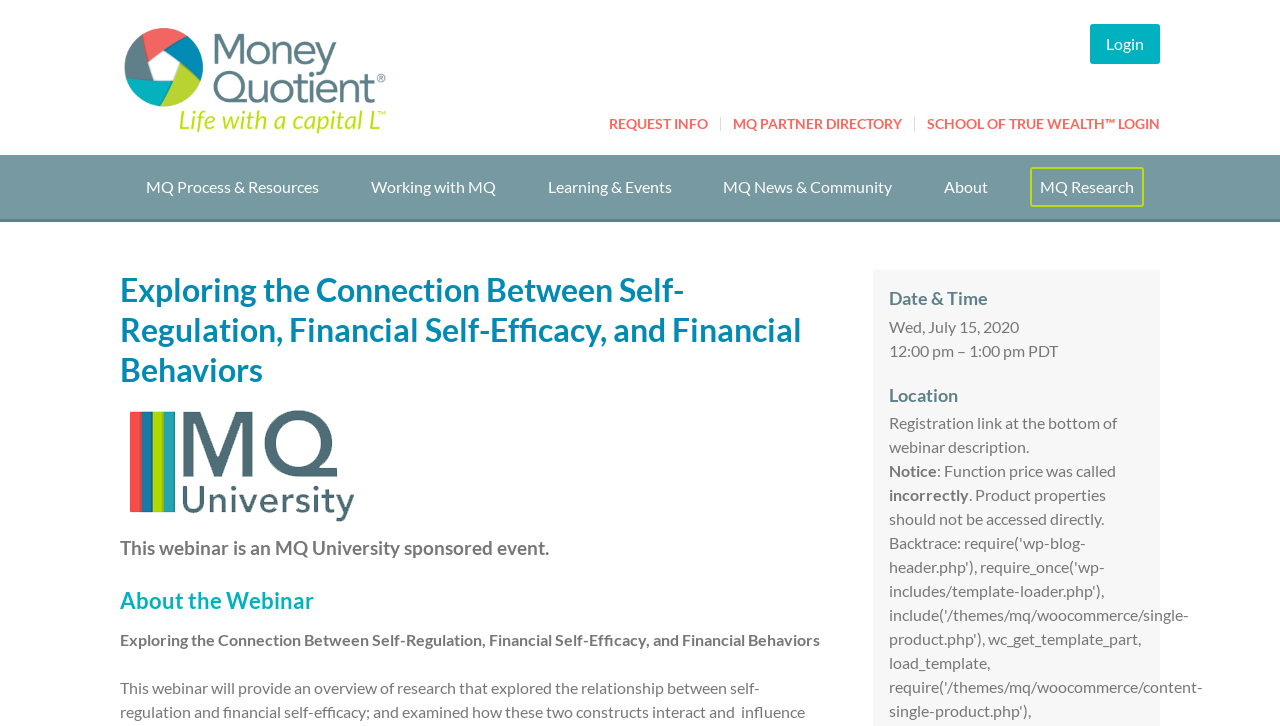Determine the coordinates of the bounding box for the clickable area needed to execute this instruction: "Click on the 'Money Quotient' logo".

[0.094, 0.033, 0.304, 0.187]